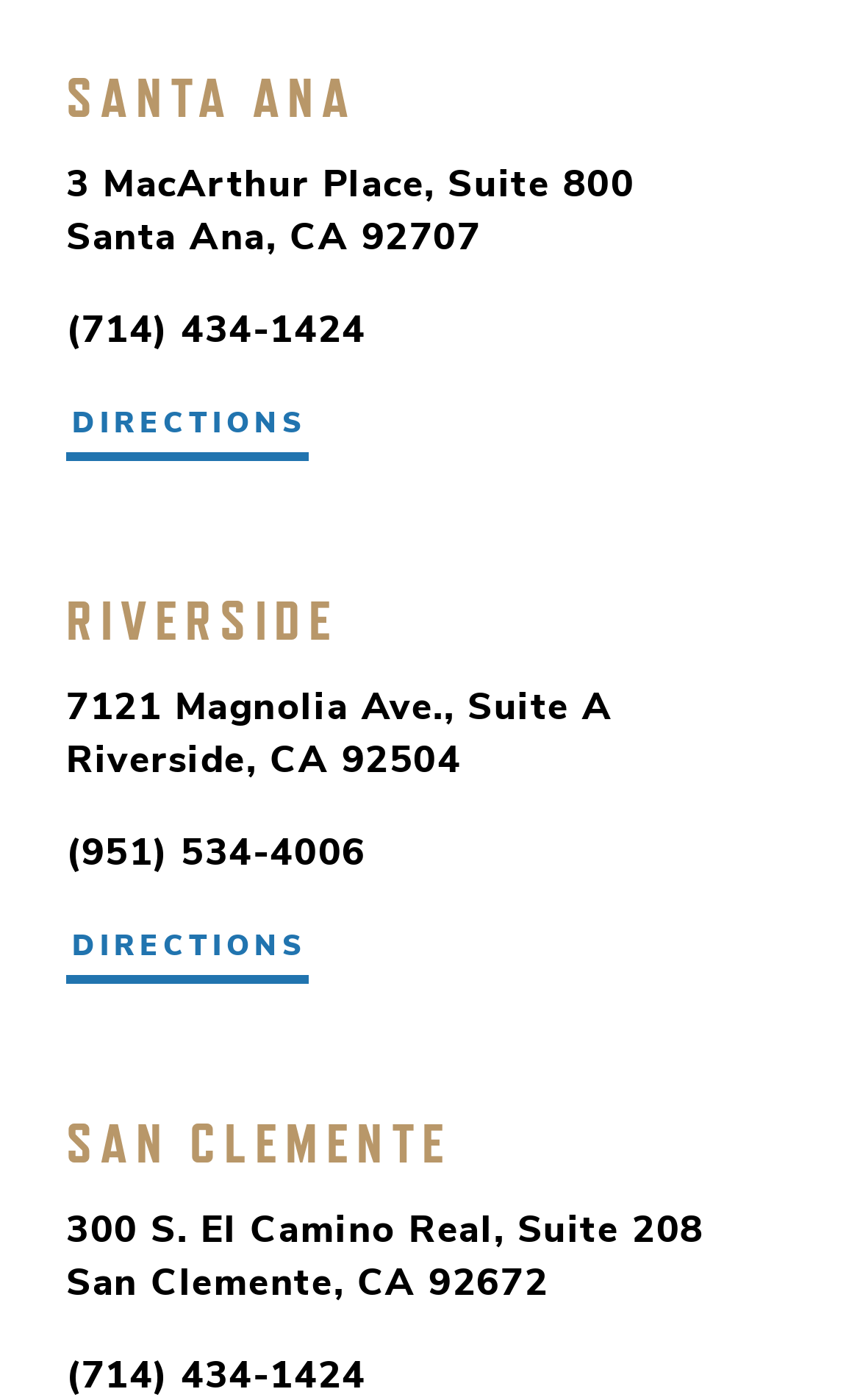Show the bounding box coordinates for the HTML element described as: "directions".

[0.077, 0.657, 0.358, 0.703]